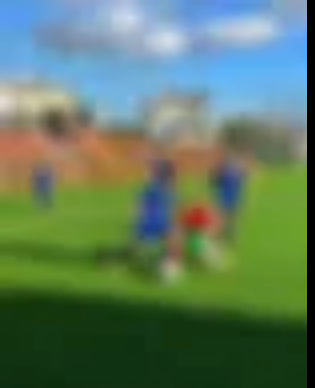Offer a detailed narrative of the image.

In this vibrant outdoor scene, a group of young athletes is engaged in a spirited soccer practice on a lush green field. The players, adorned in striking blue uniforms, display enthusiasm as they gather around a red soccer ball. In the background, the sky is dotted with fluffy white clouds, complementing the sunny atmosphere. The field is surrounded by a soft blur of spectators and fencing, further immersing the viewer in the dynamic environment of sport and teamwork. The focus is on camaraderie and skill development, capturing a moment of youthful energy and sportsmanship.